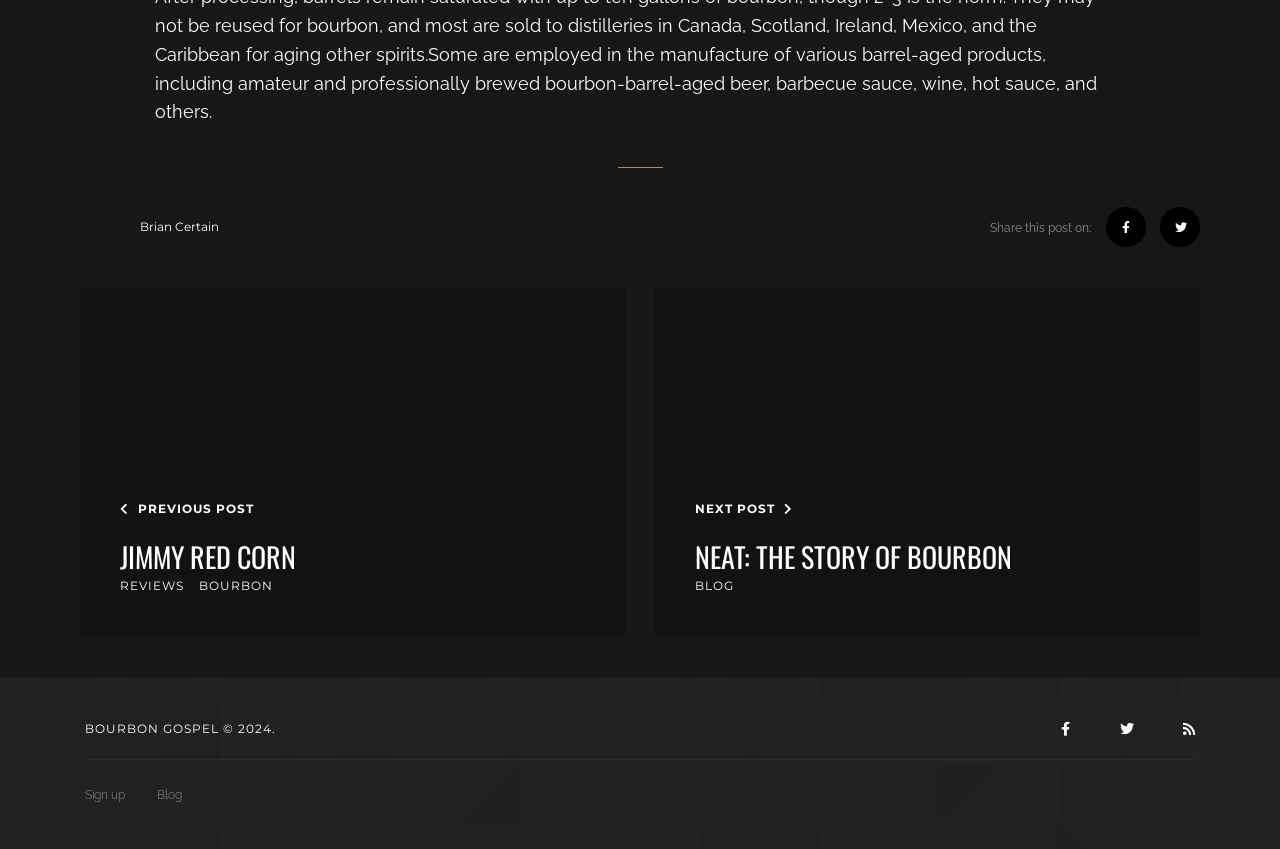Determine the bounding box for the UI element as described: "Neat: The Story of Bourbon". The coordinates should be represented as four float numbers between 0 and 1, formatted as [left, top, right, bottom].

[0.543, 0.636, 0.791, 0.675]